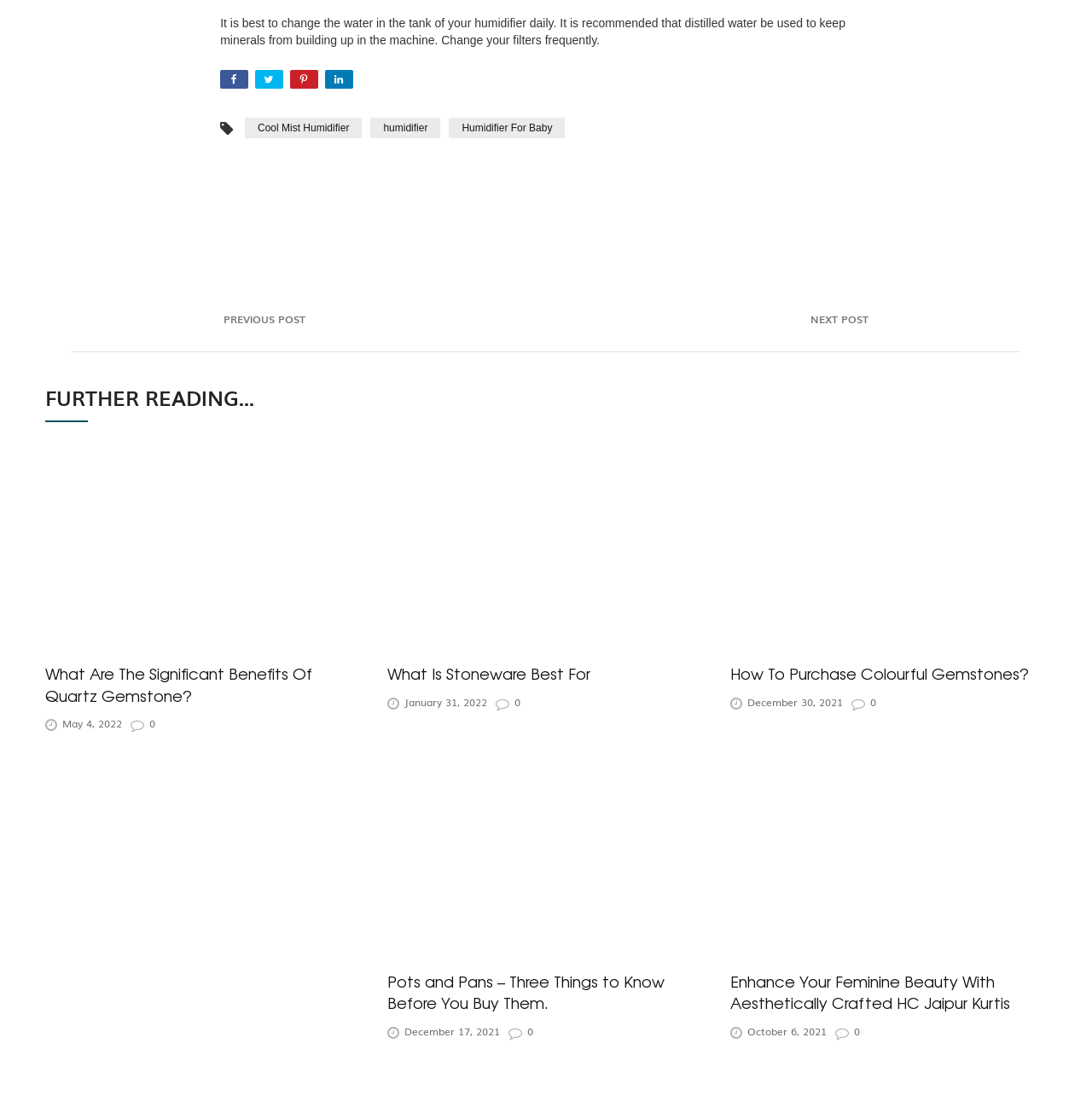What type of content is presented on the webpage?
Use the information from the screenshot to give a comprehensive response to the question.

The webpage appears to be a blog or article-based website, with multiple sections featuring headings, links, and dates, suggesting that it presents a collection of blog posts or articles on various topics.